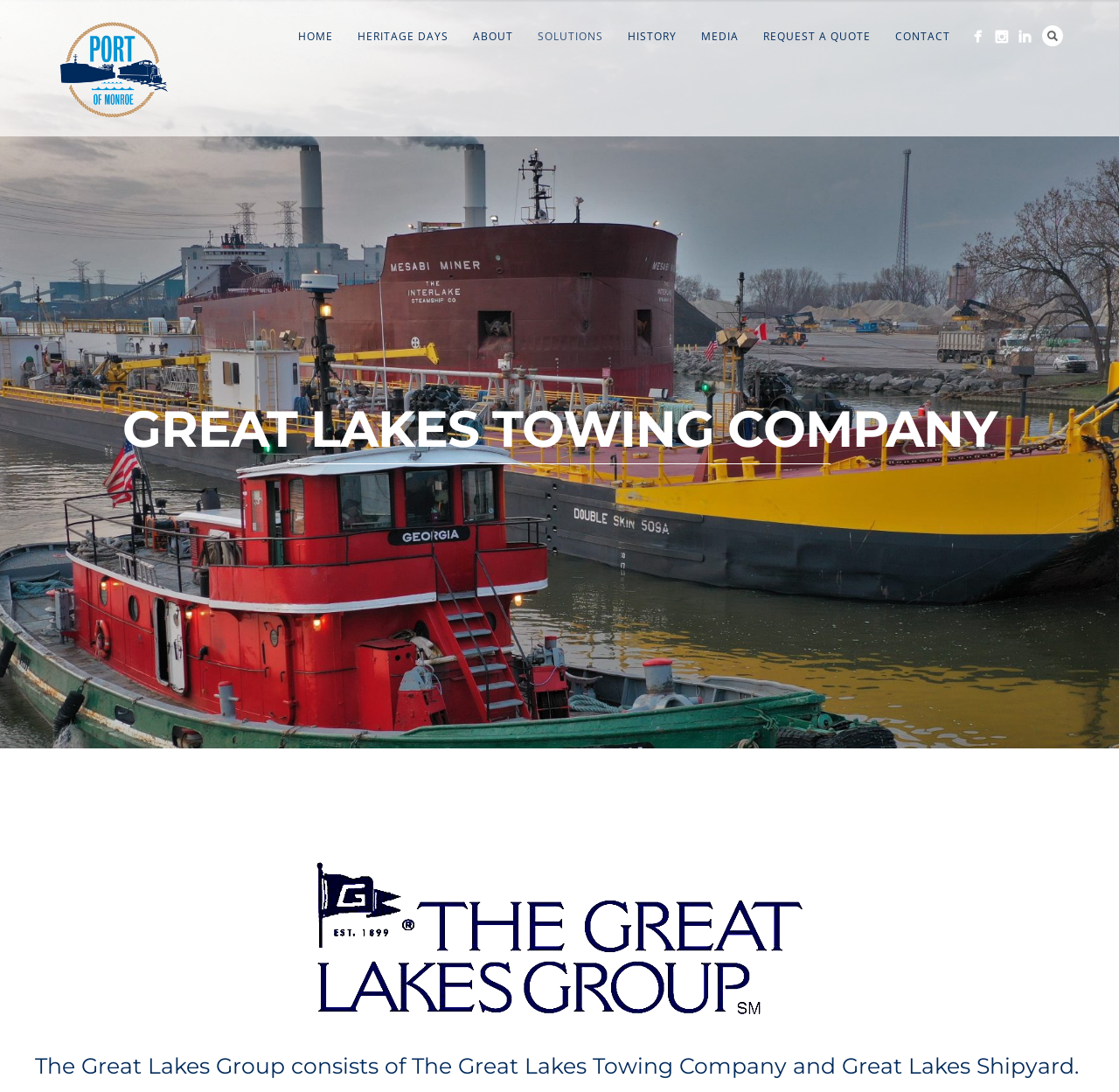How many social media links are there?
Please answer the question as detailed as possible based on the image.

I counted the number of social media links at the top right corner of the webpage, and there are three links: Facebook, Instagram, and LinkedIn.